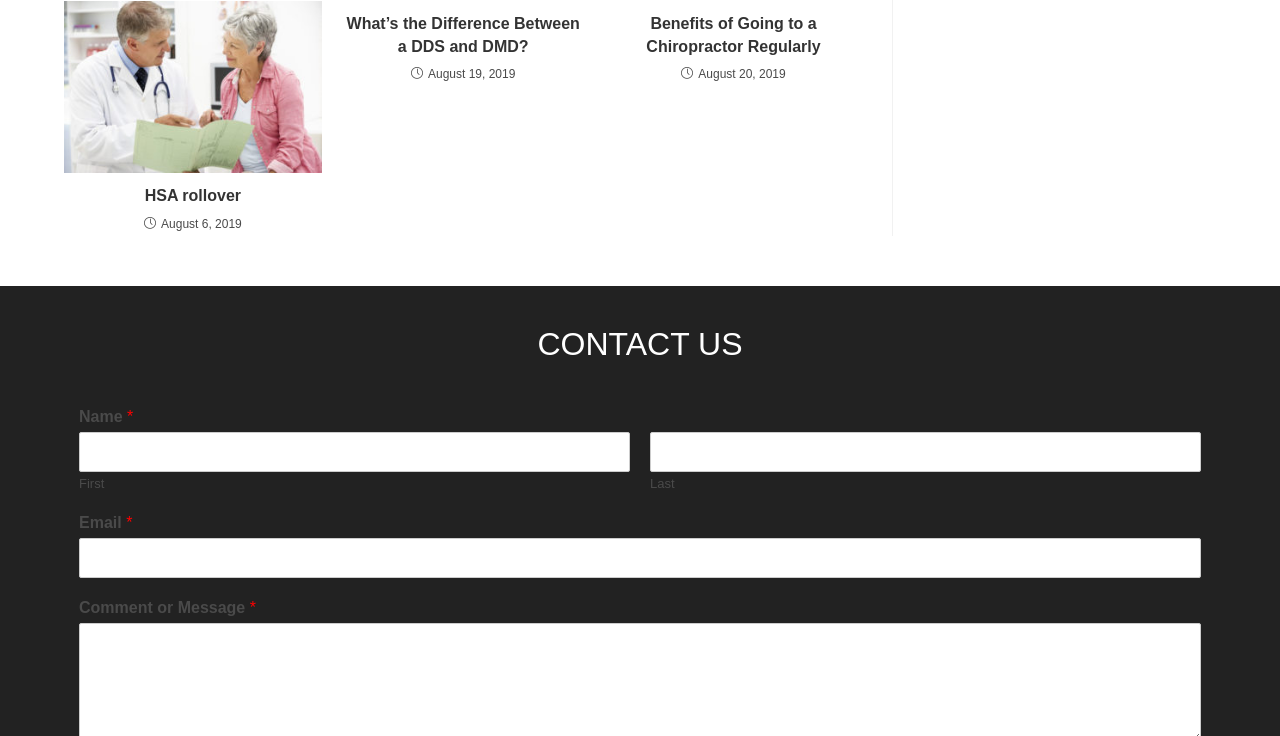Determine the bounding box coordinates (top-left x, top-left y, bottom-right x, bottom-right y) of the UI element described in the following text: HSA rollover

[0.059, 0.252, 0.242, 0.282]